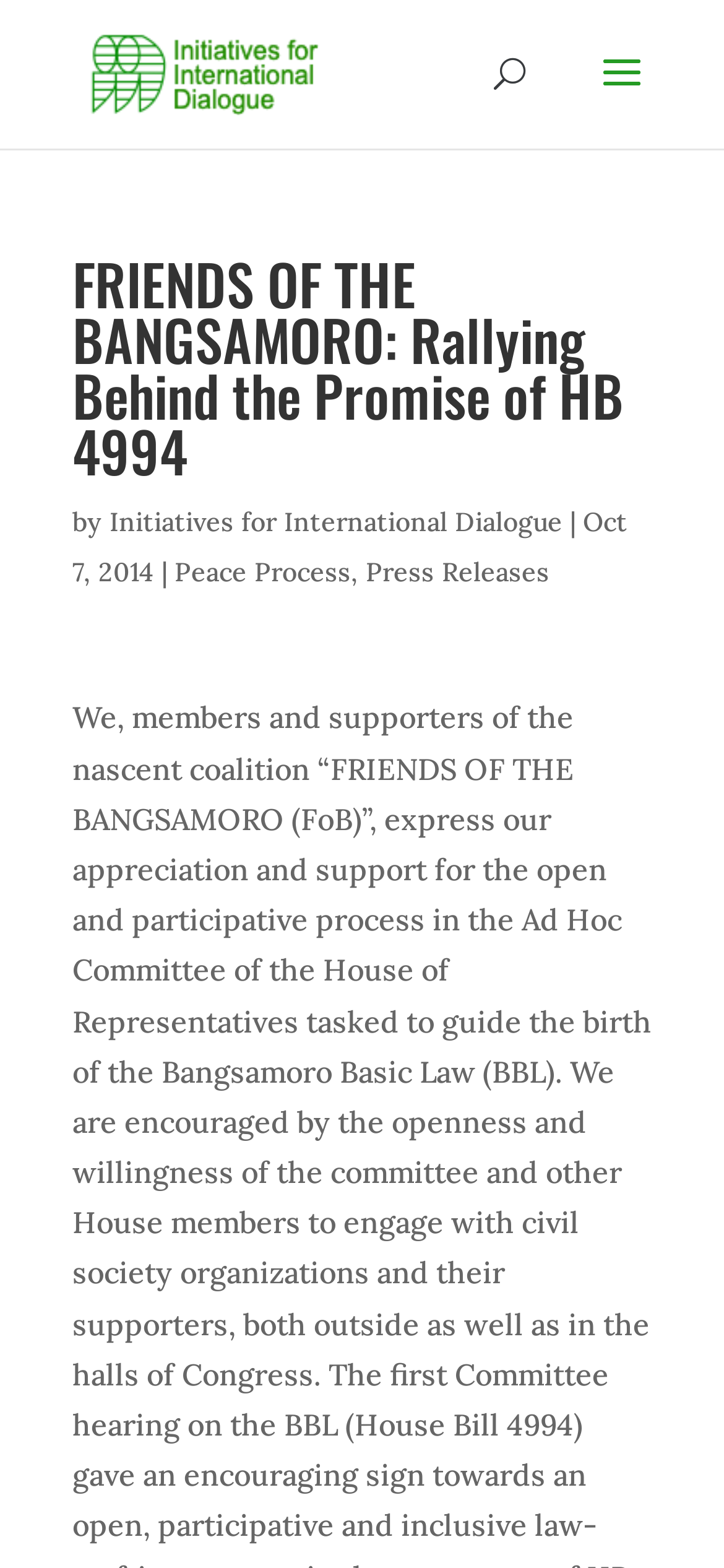Please respond in a single word or phrase: 
How many links are there in the top section?

2